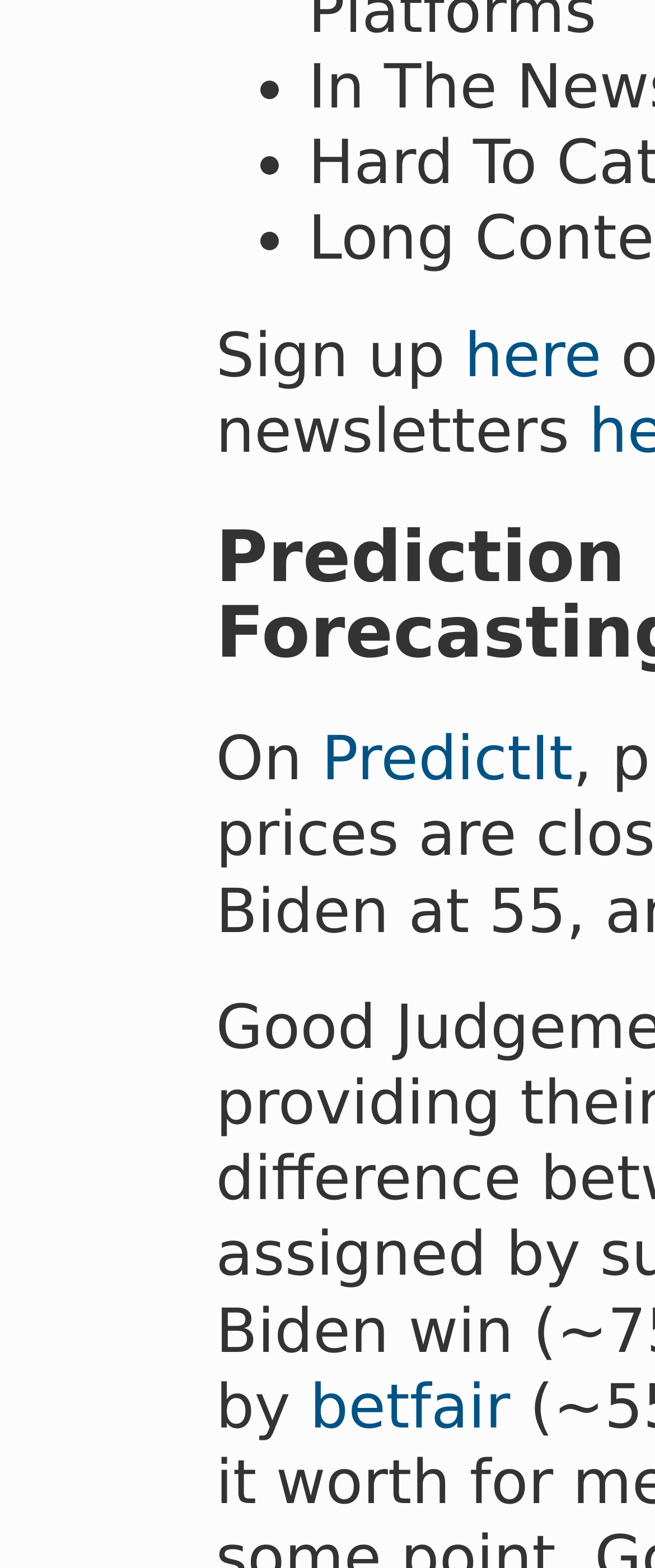How many list markers are there? Analyze the screenshot and reply with just one word or a short phrase.

3